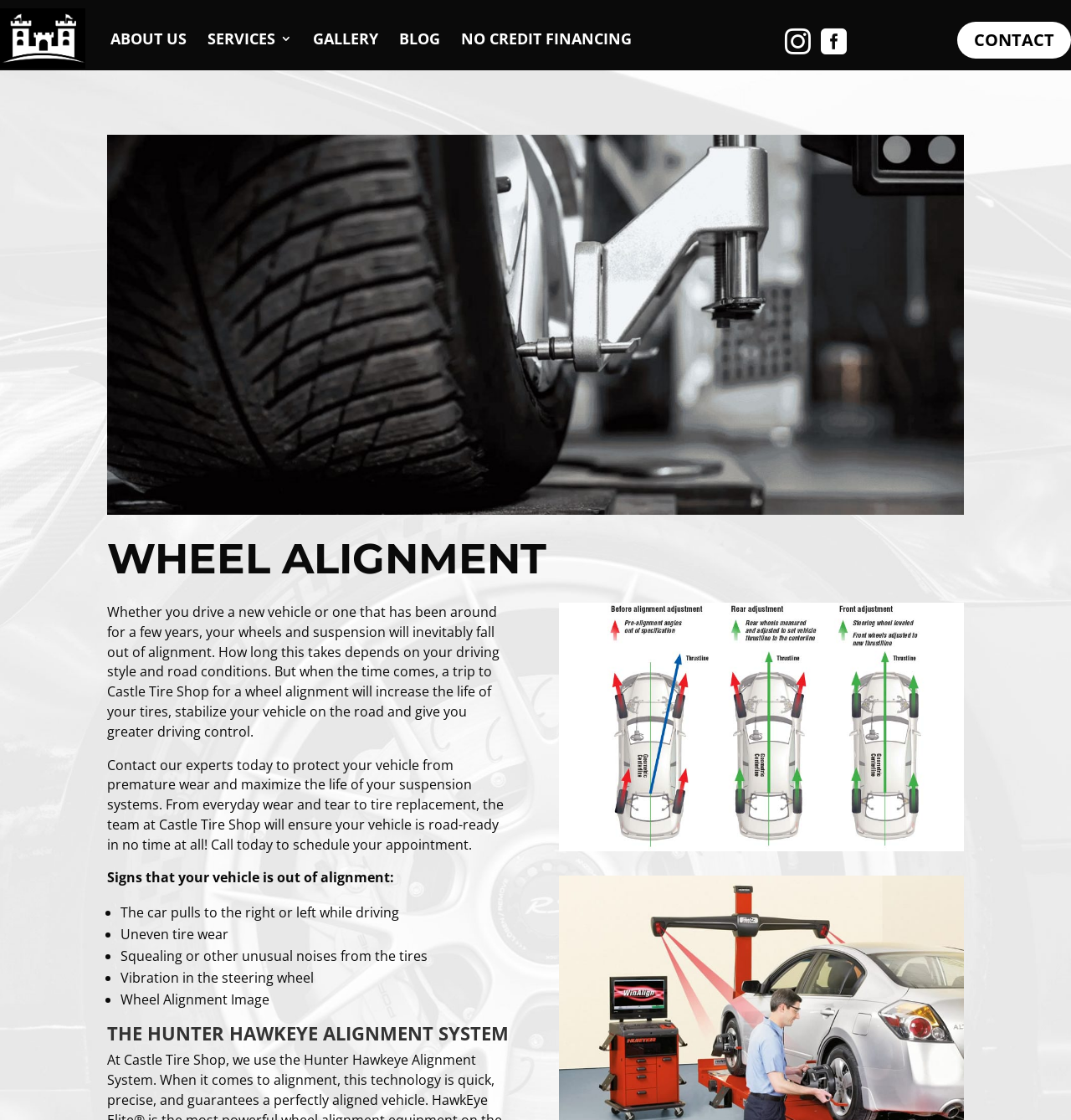Detail the various sections and features present on the webpage.

The webpage is about Castle Tire Shop, a tire and wheel package provider. At the top left corner, there is a logo of Castle Tire Shop, which is an image linked to the shop's homepage. Next to the logo, there are several navigation links, including "ABOUT US", "SERVICES 3", "GALLERY", "BLOG", and "NO CREDIT FINANCING", which are aligned horizontally. 

On the top right corner, there are three more links: two social media icons and a "CONTACT" link. Below the navigation links, there is a large image that spans across the page, taking up most of the width.

The main content of the page is divided into two sections. The first section has a heading "WHEEL ALIGNMENT" and provides information about the importance of wheel alignment for vehicles. There are two paragraphs of text explaining the benefits of wheel alignment, including increasing the life of tires and stabilizing the vehicle on the road. 

Below the text, there is a list of signs that indicate a vehicle is out of alignment, including the car pulling to one side while driving, uneven tire wear, unusual noises from the tires, and vibration in the steering wheel. Each list item is marked with a bullet point.

The second section has a heading "THE HUNTER HAWKEYE ALIGNMENT SYSTEM" and features an image related to wheel alignment.